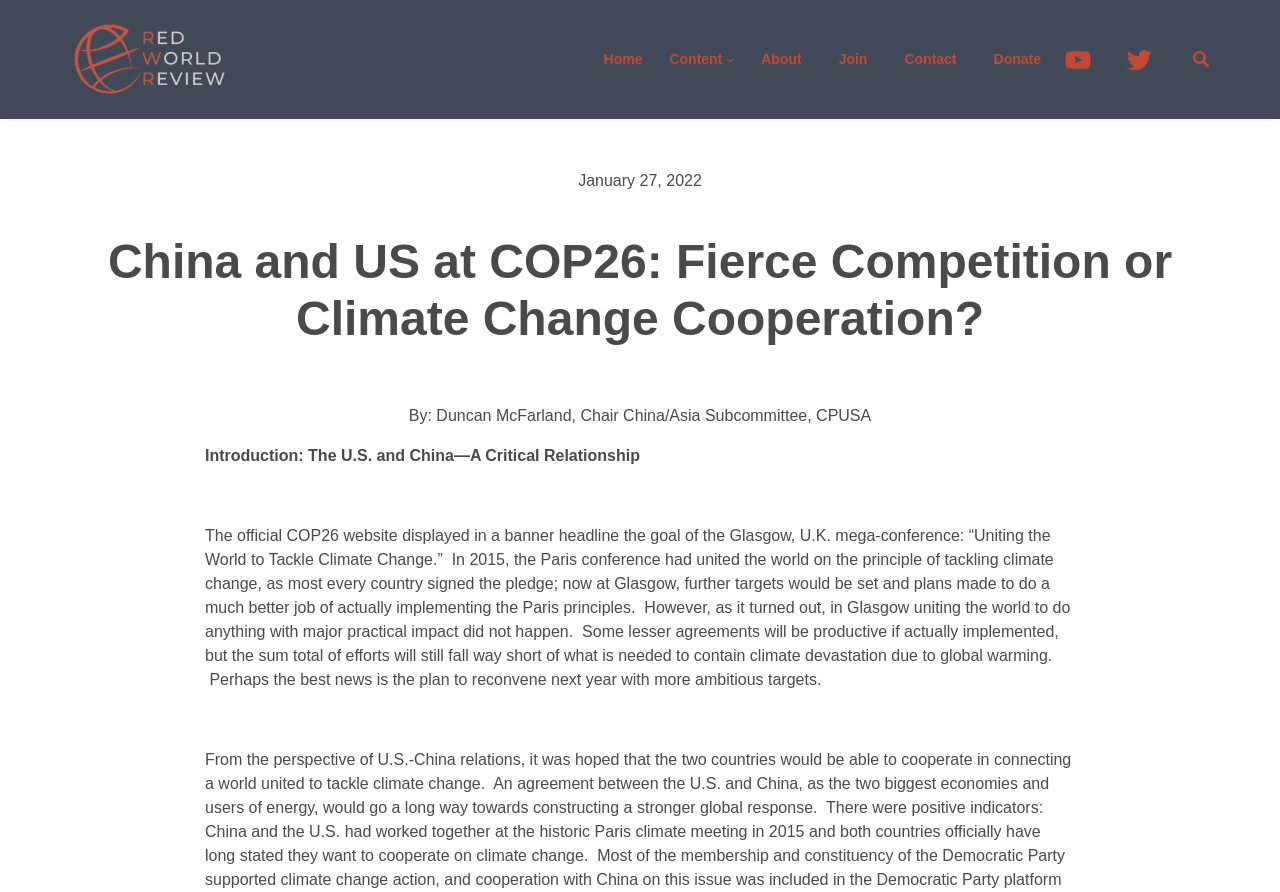What is the date of the article?
Answer the question with a single word or phrase derived from the image.

January 27, 2022